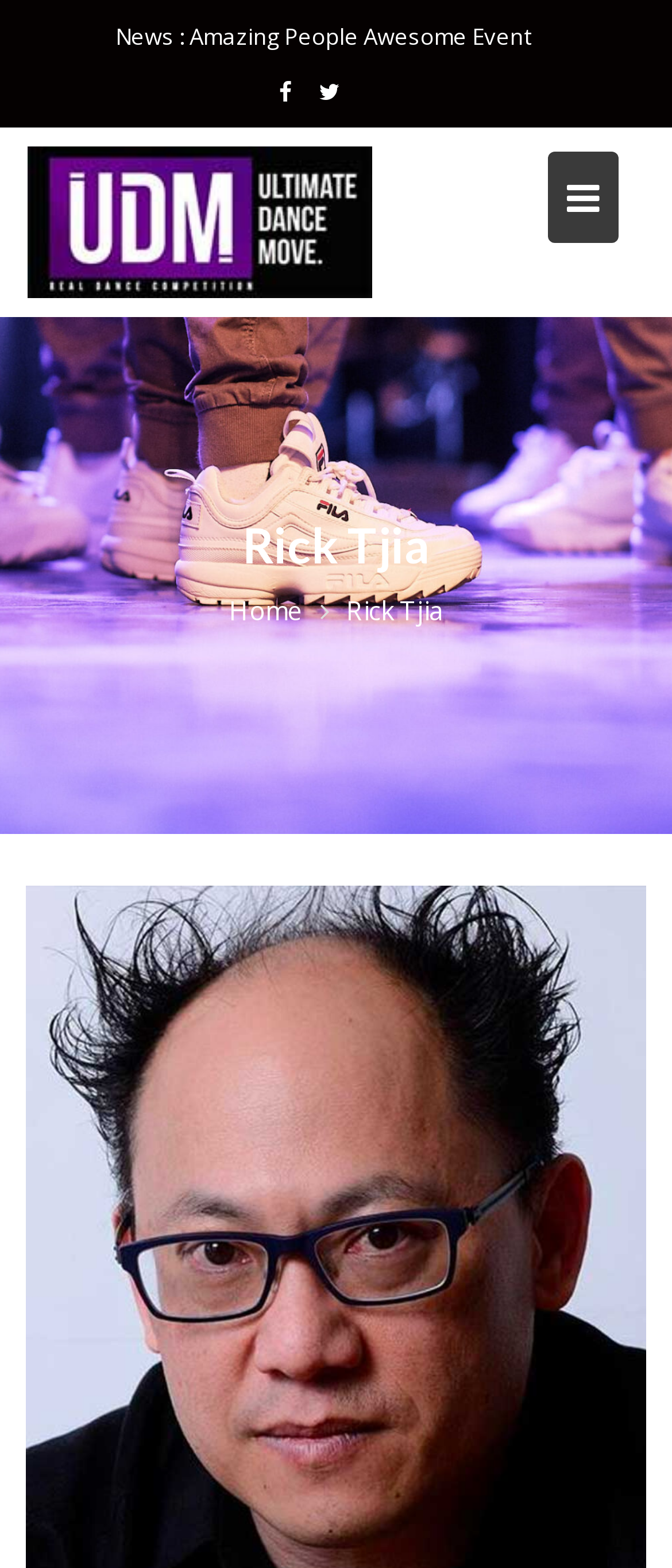How many social media links are there?
Please look at the screenshot and answer in one word or a short phrase.

2